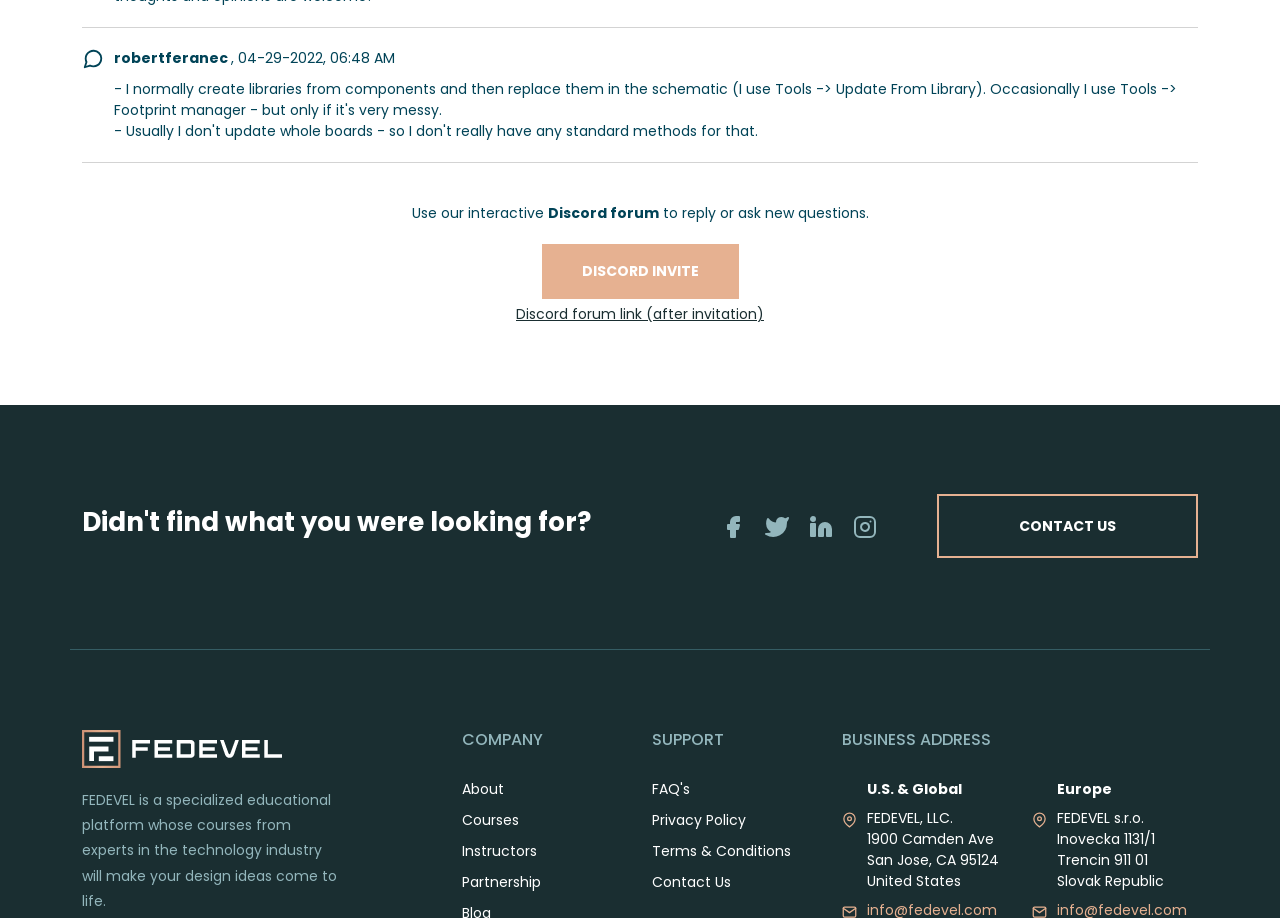Please identify the bounding box coordinates of the area I need to click to accomplish the following instruction: "Click on the Discord invite link".

[0.423, 0.266, 0.577, 0.326]